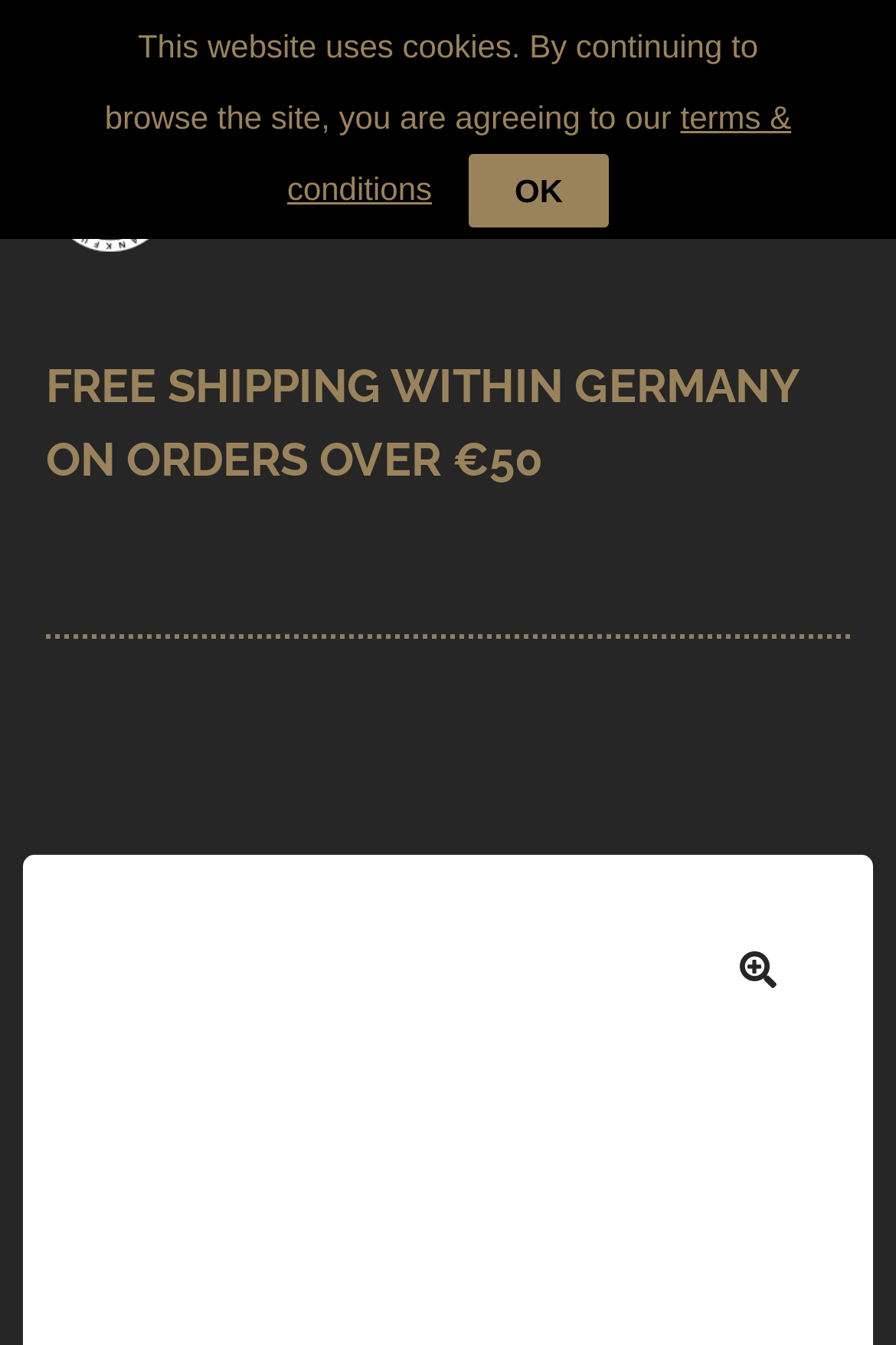Please identify the bounding box coordinates of the region to click in order to complete the task: "View cart". The coordinates must be four float numbers between 0 and 1, specified as [left, top, right, bottom].

[0.0, 0.472, 1.0, 0.554]